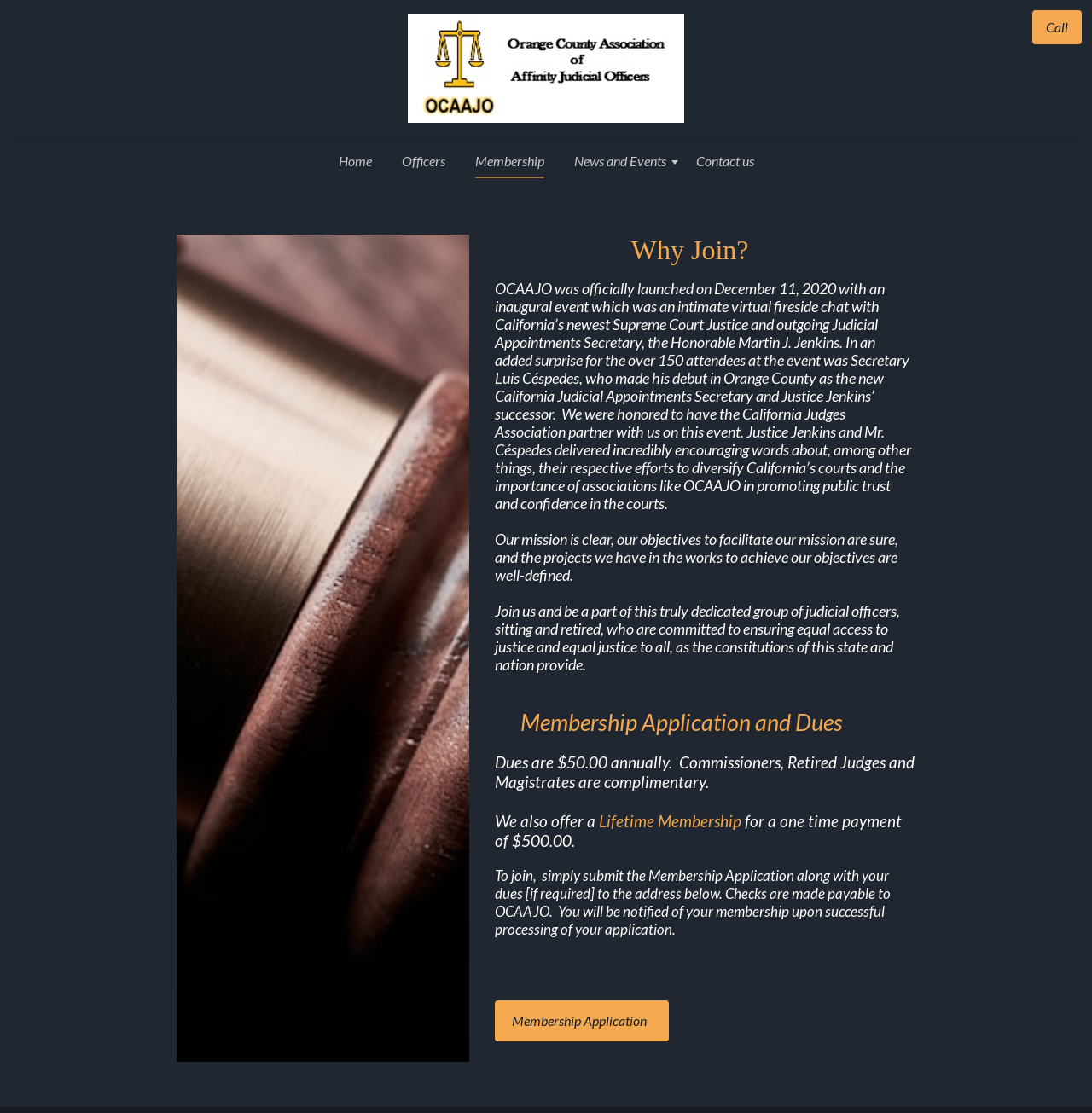From the webpage screenshot, predict the bounding box coordinates (top-left x, top-left y, bottom-right x, bottom-right y) for the UI element described here: Contact us

[0.625, 0.129, 0.703, 0.16]